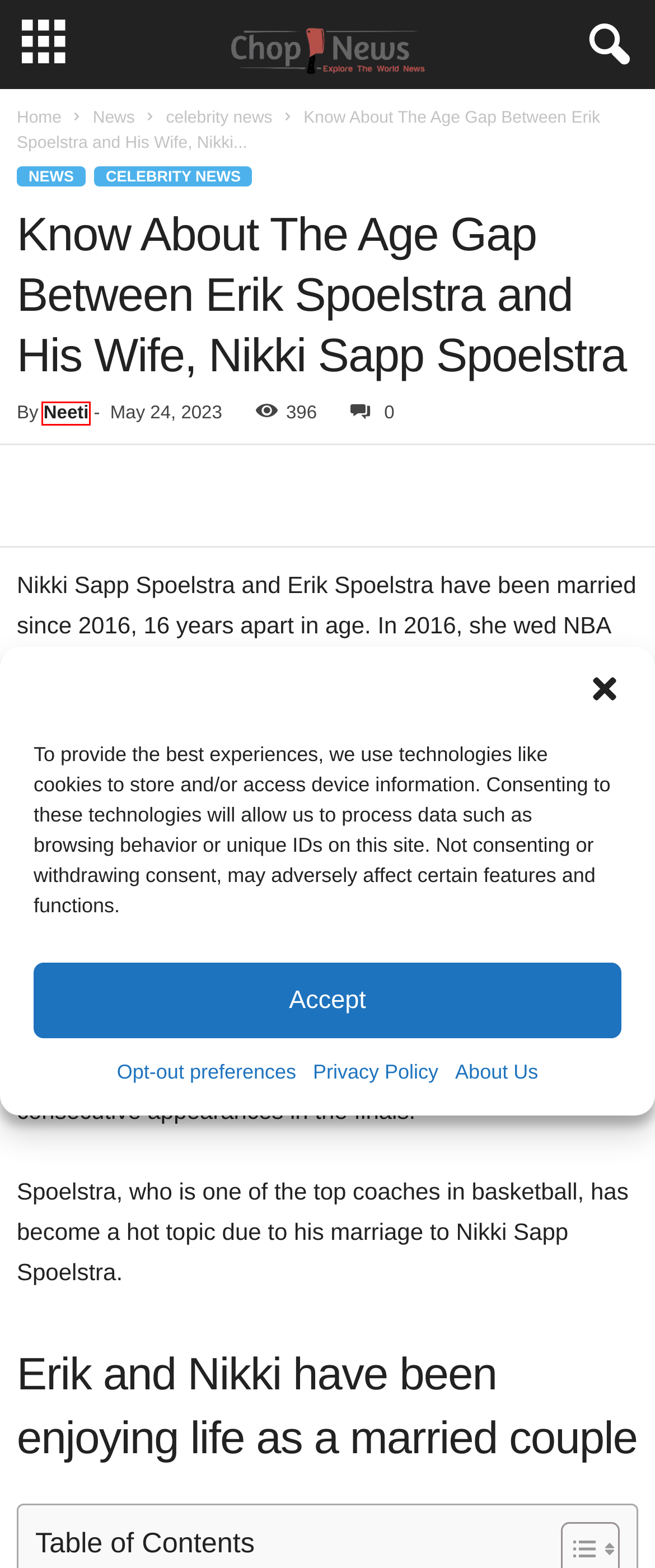You have been given a screenshot of a webpage, where a red bounding box surrounds a UI element. Identify the best matching webpage description for the page that loads after the element in the bounding box is clicked. Options include:
A. Contact Us - Chop News
B. Privacy Policy - Chop News
C. About Us - Chop News
D. News - Chop News
E. celebrity news - Chop News
F. Opt-out preferences - Chop News
G. ChopNews - Explore The World News
H. Neeti - Chop News

H